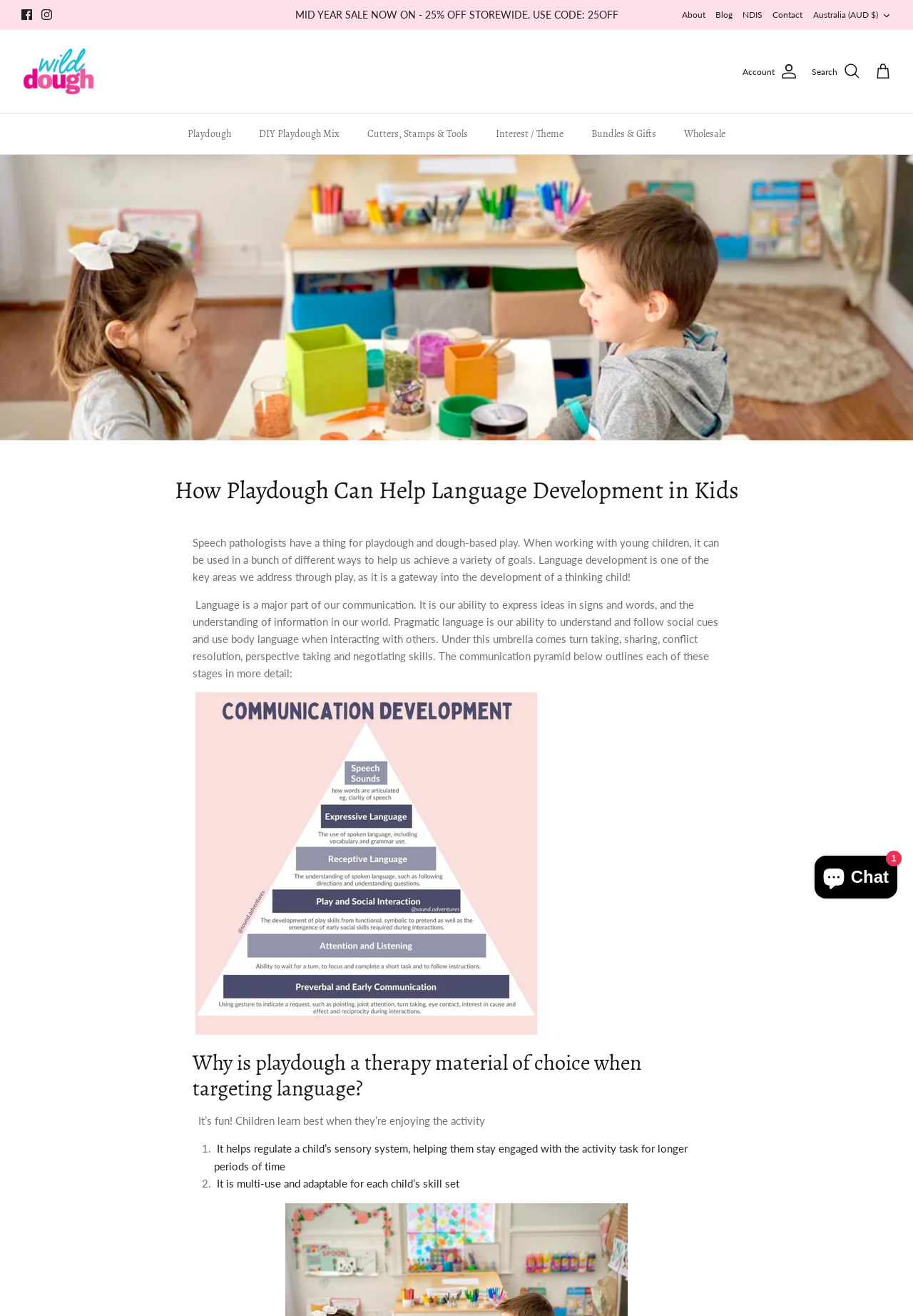Summarize the webpage with intricate details.

This webpage is about the benefits of playdough for language development in children. At the top, there are social media links to Facebook and Instagram, as well as a notification about free shipping on orders over $99 and a mid-year sale with a 25% discount. Below these notifications, there are navigation buttons for previous and next pages.

On the top-right side, there are links to various sections of the website, including About, Blog, NDIS, Contact, and Currency. The Currency section has a dropdown menu with an Australia (AUD) option.

The main content of the webpage starts with a heading "How Playdough Can Help Language Development in Kids" followed by a paragraph explaining how speech pathologists use playdough to help children achieve various goals, including language development. The text continues to discuss the importance of language in communication and its various aspects, such as pragmatic language, turn-taking, and conflict resolution.

Below the text, there is an image related to playdough benefits for language development. The webpage then asks the question "Why is playdough a therapy material of choice when targeting language?" and provides two reasons: it's fun, and it helps regulate a child's sensory system.

On the bottom-right side, there is a chat window for Shopify online store support.